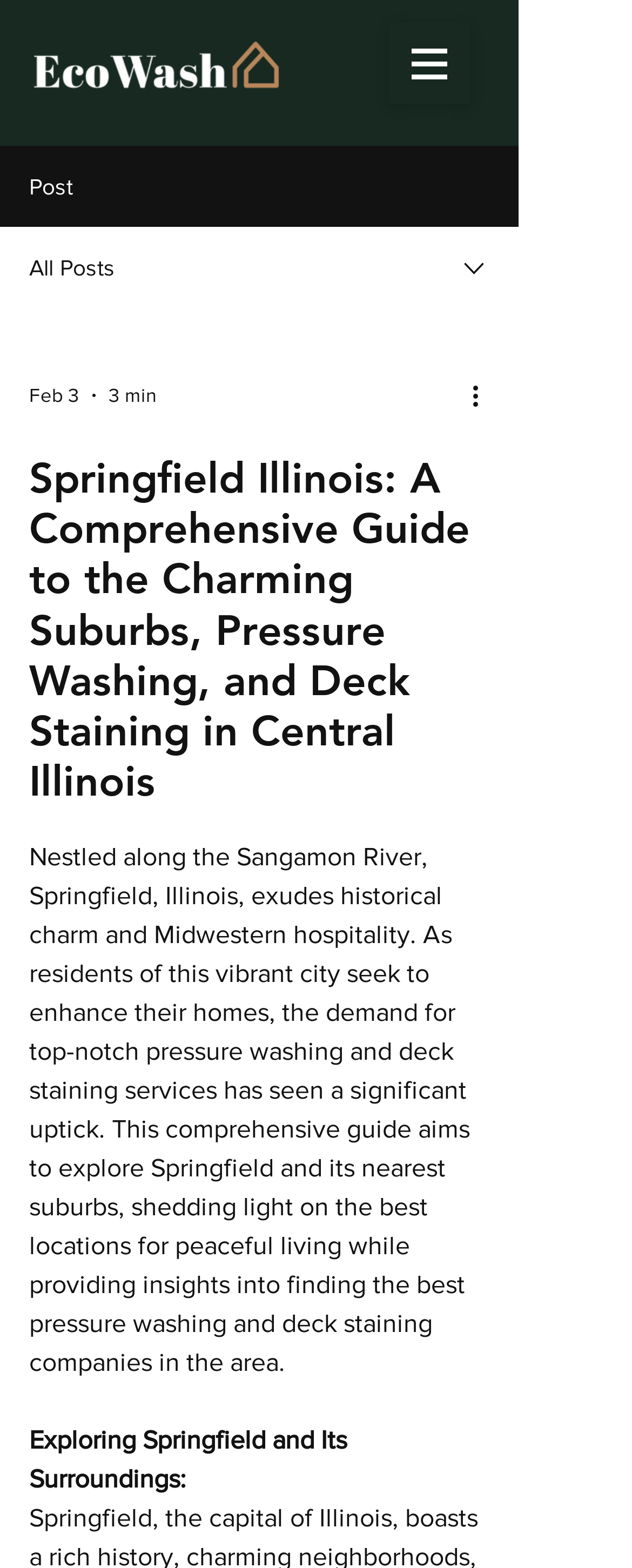How many navigation menu items are there?
Based on the image, answer the question with a single word or brief phrase.

3